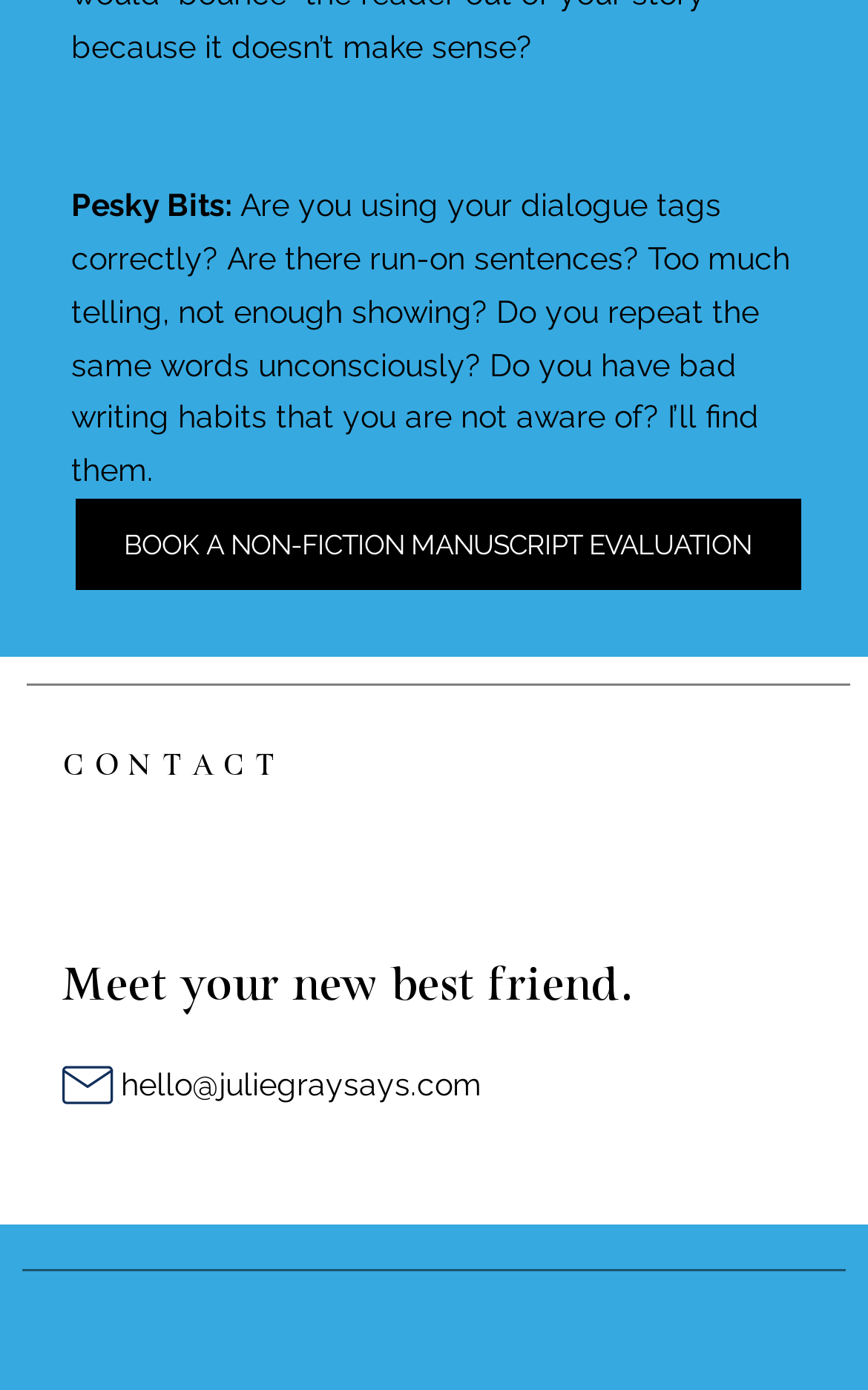Answer the question briefly using a single word or phrase: 
How many headings are there on the webpage?

2